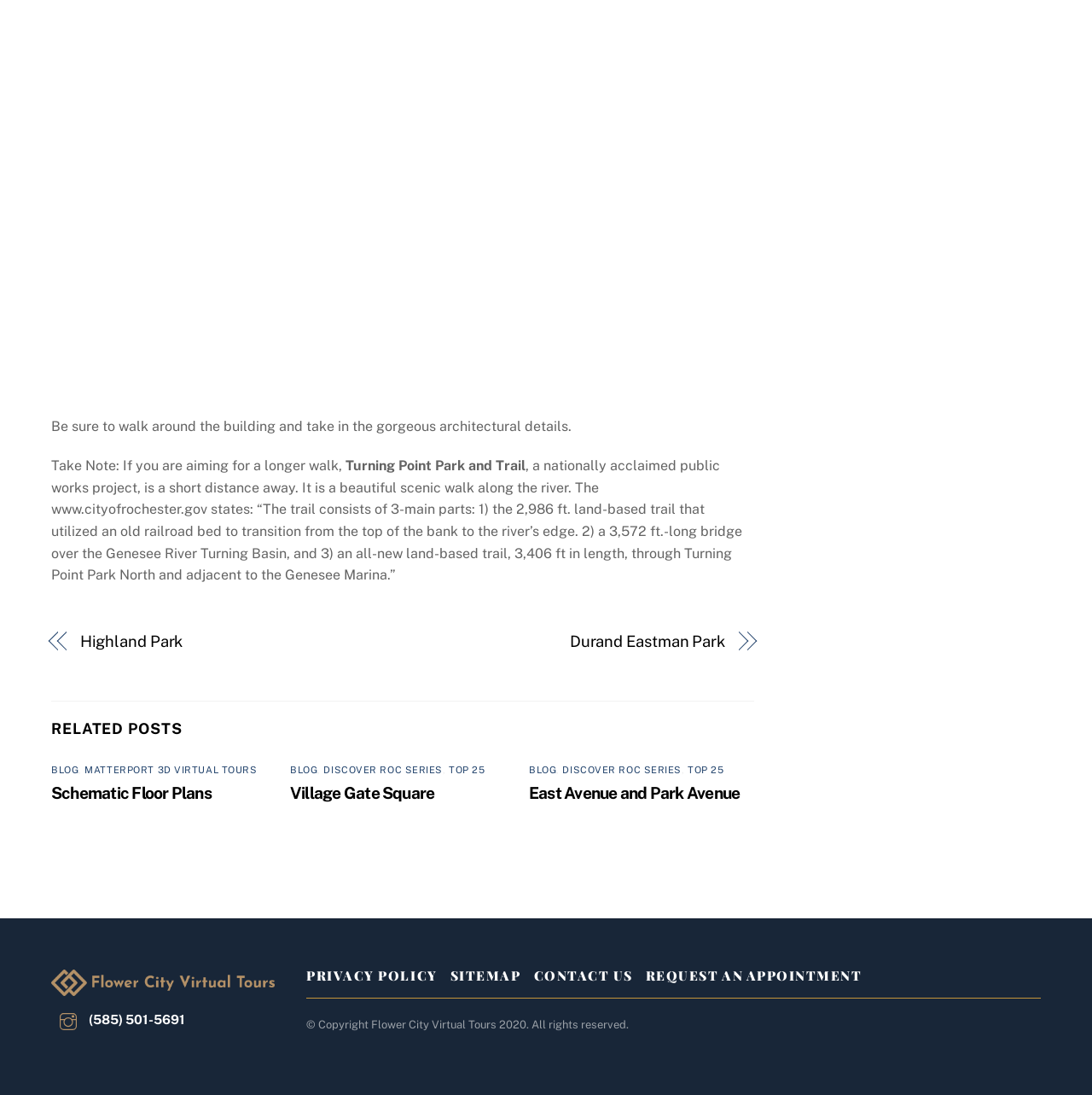What is the name of the park mentioned in the text?
Please respond to the question with a detailed and informative answer.

The answer can be found in the text description of the webpage, where it mentions 'Turning Point Park and Trail' as a nationally acclaimed public works project.